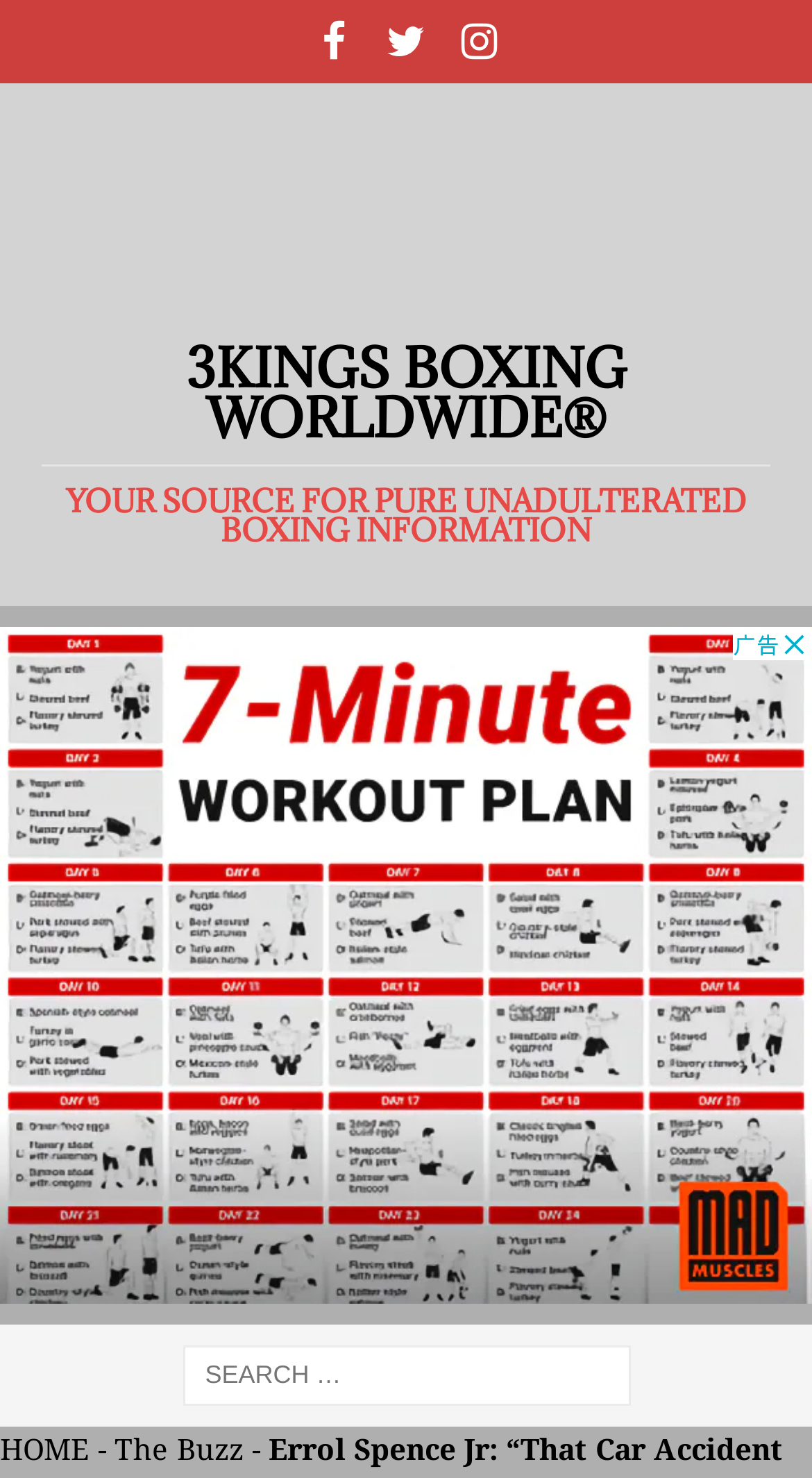Please determine the bounding box coordinates for the UI element described here. Use the format (top-left x, top-left y, bottom-right x, bottom-right y) with values bounded between 0 and 1: HOME

[0.0, 0.65, 0.11, 0.672]